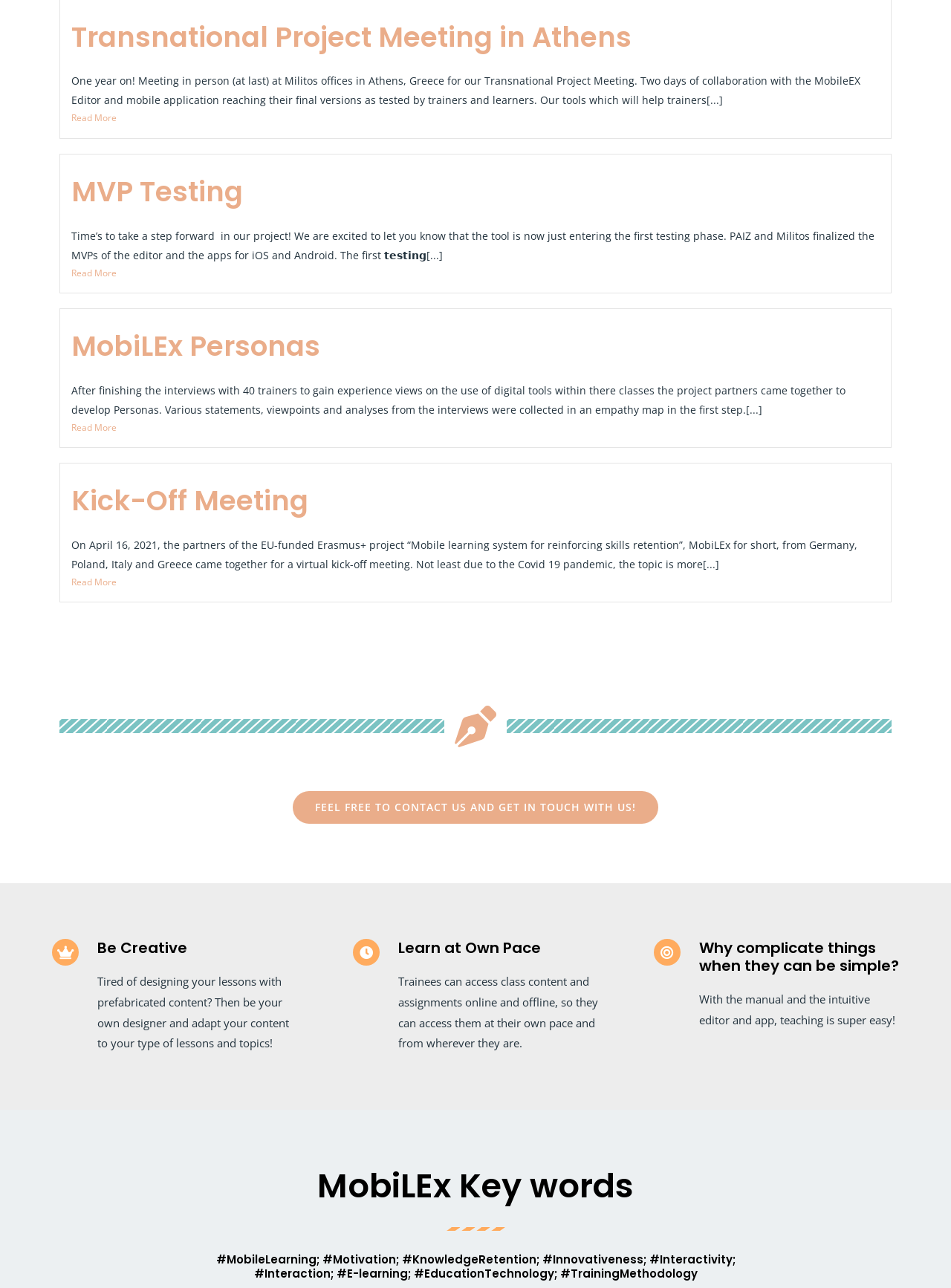Please answer the following question using a single word or phrase: What is the benefit of the MobiLEx editor and app?

Easy teaching